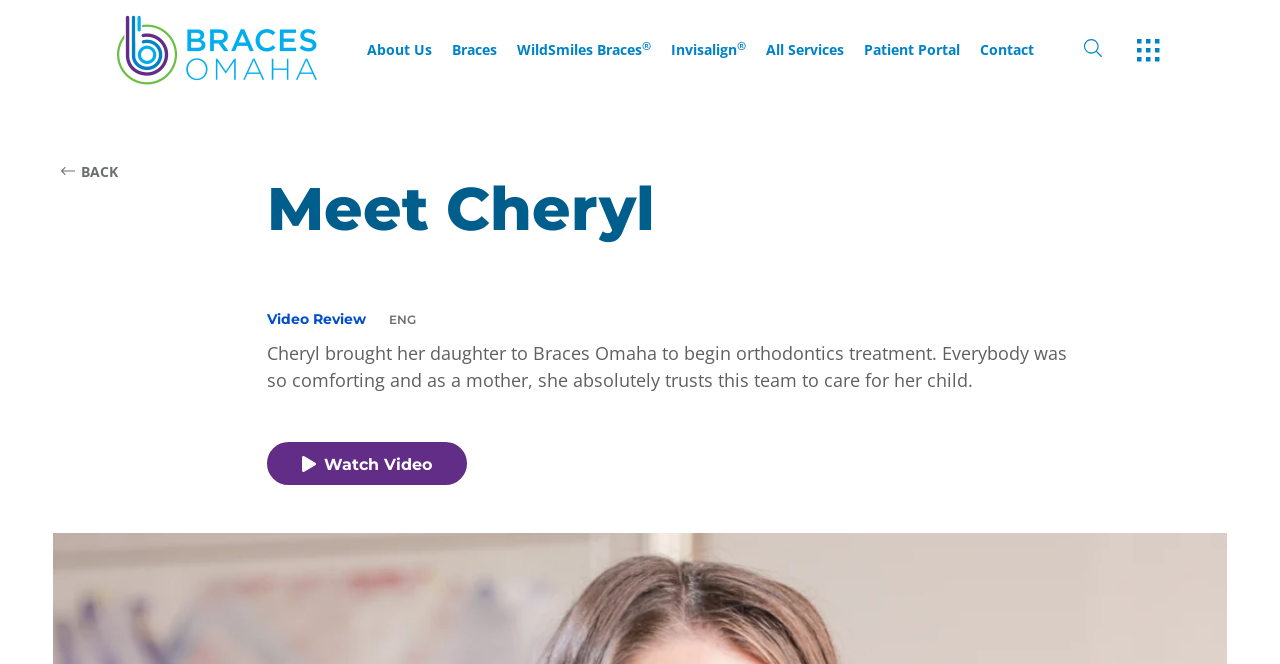Find the bounding box coordinates of the element's region that should be clicked in order to follow the given instruction: "View the Privacy Notice". The coordinates should consist of four float numbers between 0 and 1, i.e., [left, top, right, bottom].

None